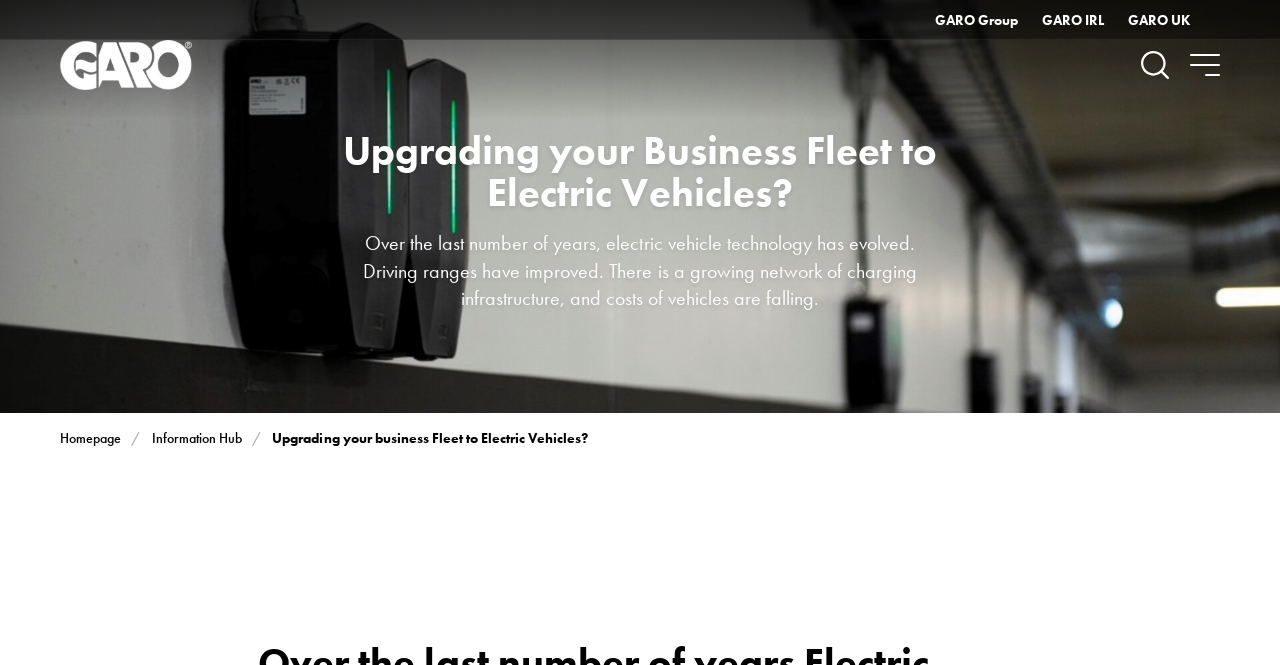What types of charging solutions are mentioned on the webpage?
Utilize the image to construct a detailed and well-explained answer.

I determined the types of charging solutions by reading the links on the left side of the webpage, which mention 'Charging at home', 'Charging for apartment buildings', and 'Commercial charging for business'.